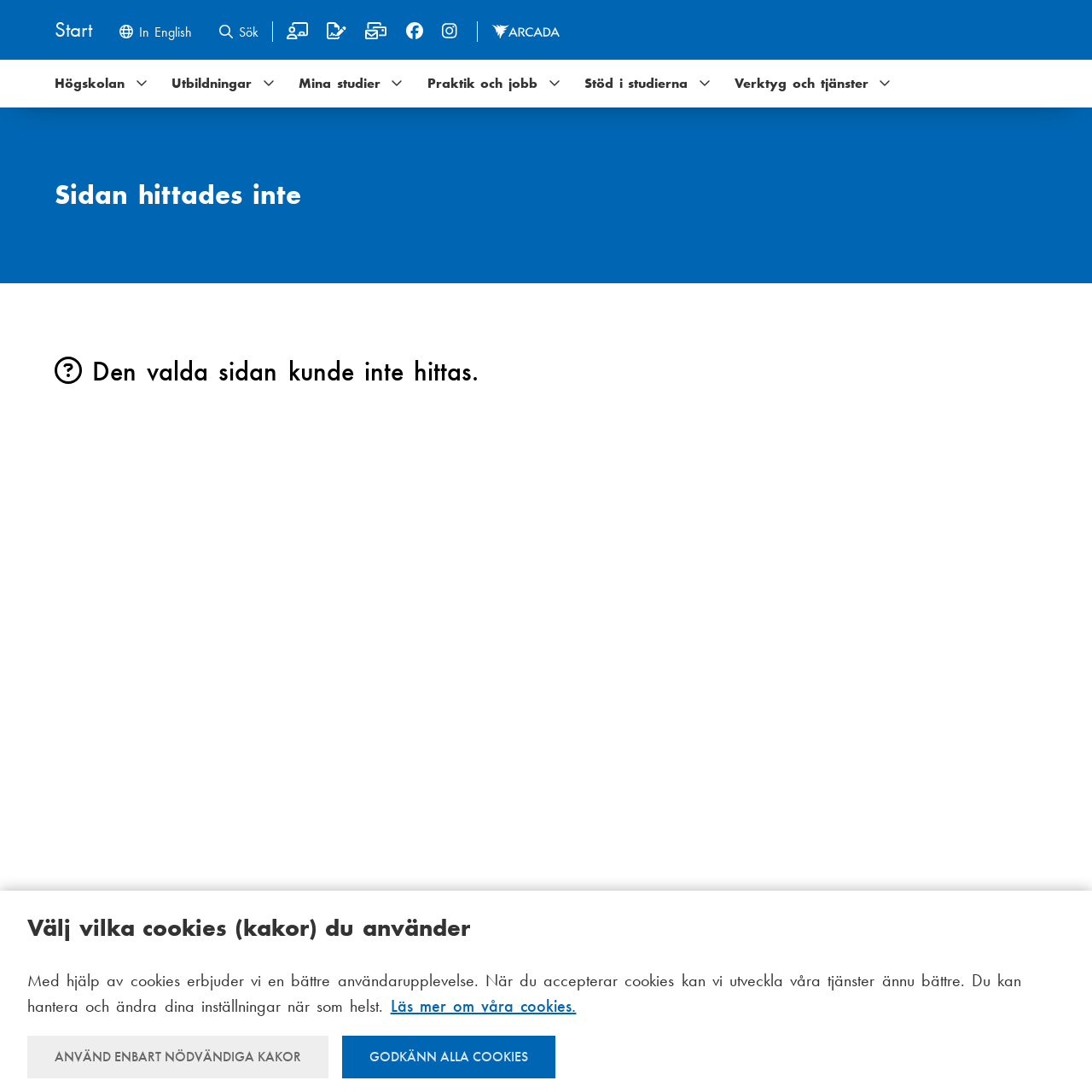What is the purpose of the cookies?
Identify the answer in the screenshot and reply with a single word or phrase.

Better user experience